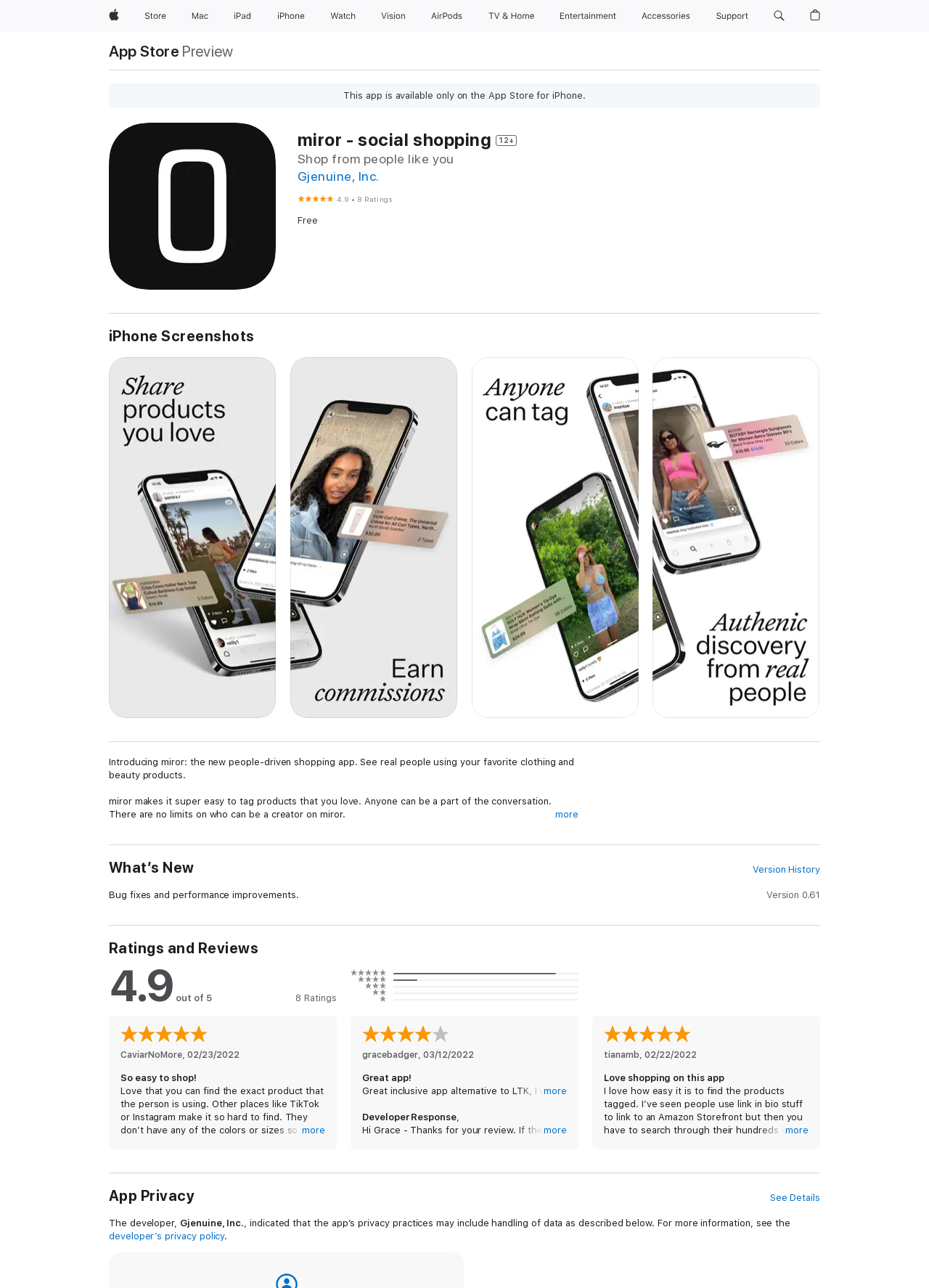Locate the bounding box coordinates of the area to click to fulfill this instruction: "Open Shopping Bag". The bounding box should be presented as four float numbers between 0 and 1, in the order [left, top, right, bottom].

[0.865, 0.0, 0.889, 0.025]